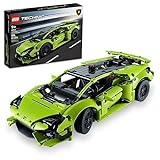What is the color scheme of the LEGO model?
Please provide a single word or phrase as the answer based on the screenshot.

Bright green